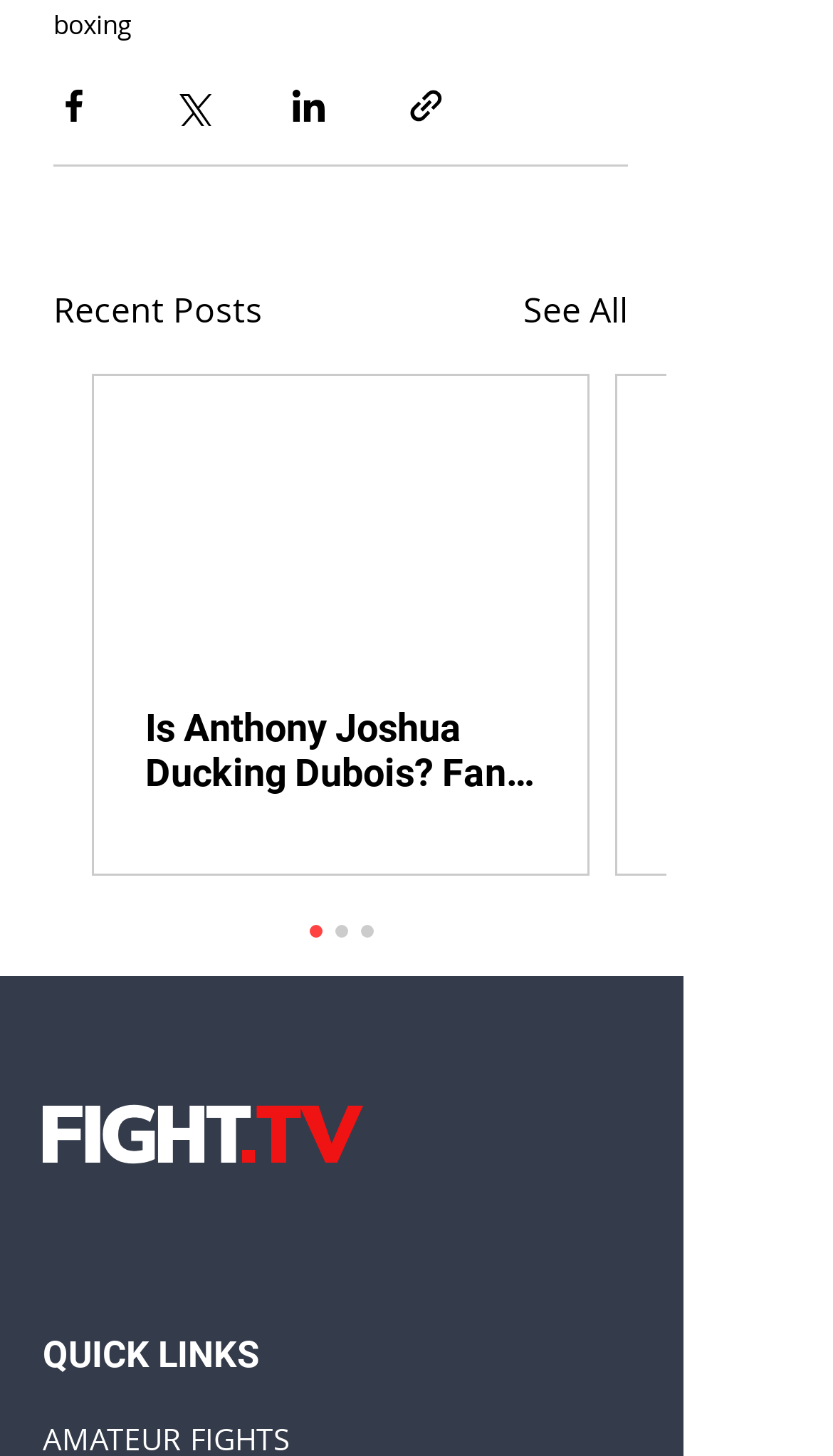Identify the bounding box coordinates of the HTML element based on this description: "aria-label="Share via Twitter"".

[0.205, 0.058, 0.254, 0.086]